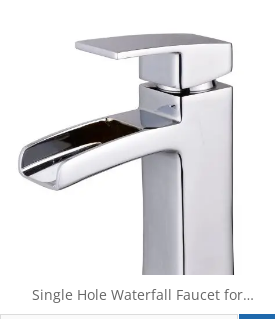What style is the water stream?
Look at the image and answer the question using a single word or phrase.

Waterfall style